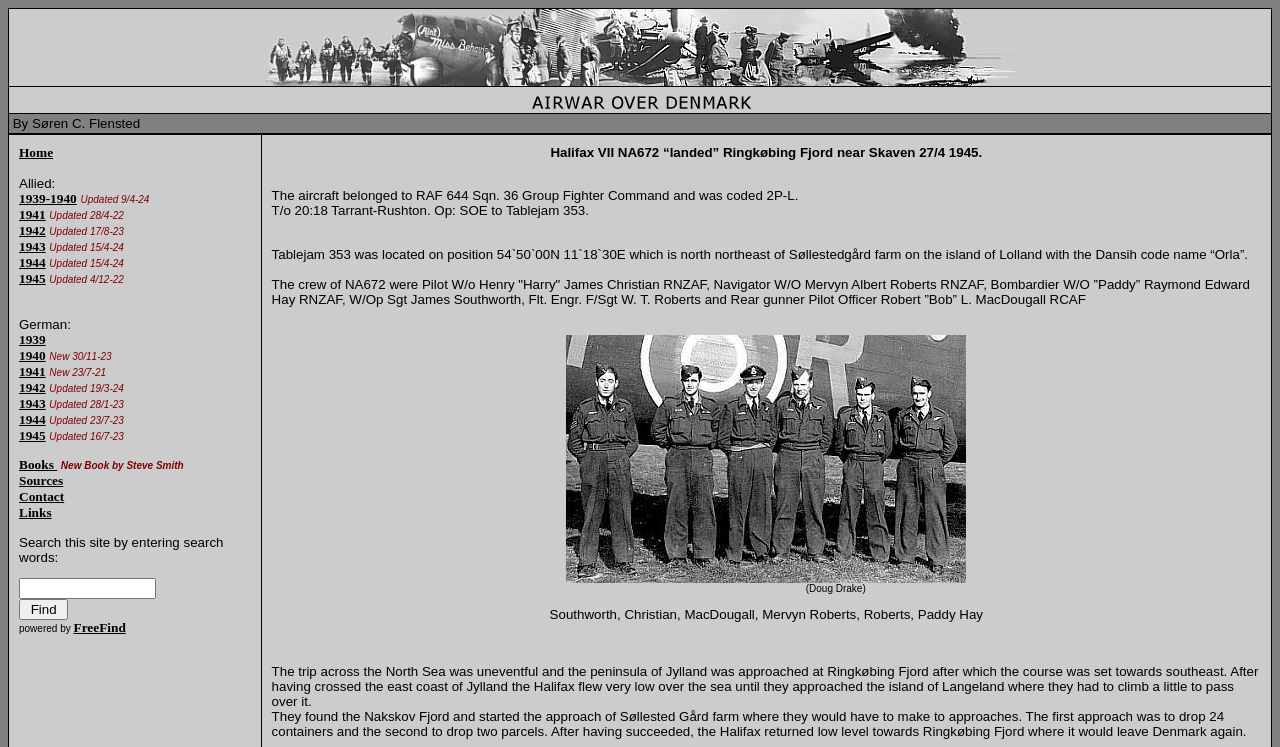Given the description alt="Airwar over Denmark", predict the bounding box coordinates of the UI element. Ensure the coordinates are in the format (top-left x, top-left y, bottom-right x, bottom-right y) and all values are between 0 and 1.

[0.207, 0.099, 0.793, 0.119]